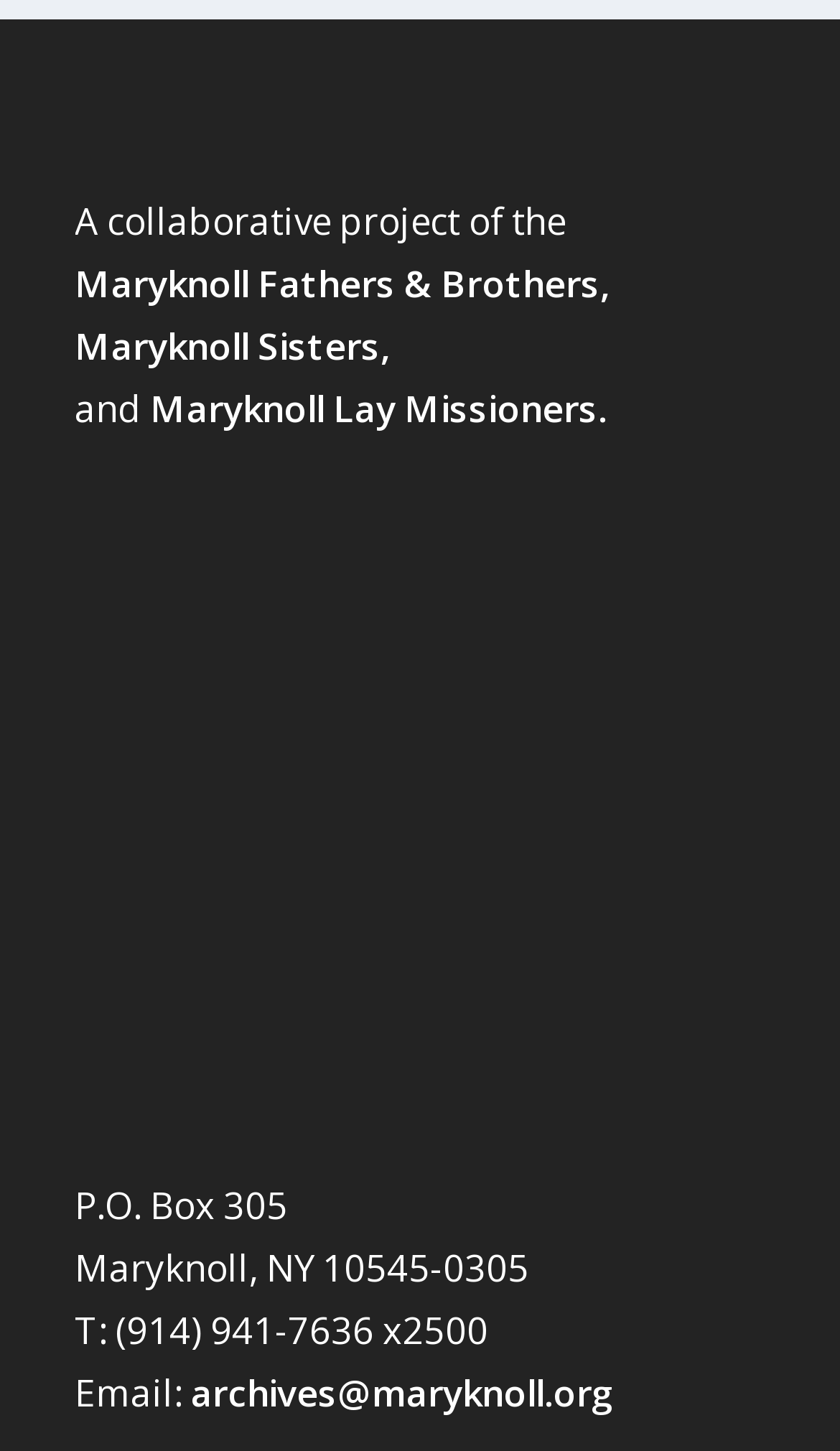Given the element description, predict the bounding box coordinates in the format (top-left x, top-left y, bottom-right x, bottom-right y), using floating point numbers between 0 and 1: archives@maryknoll.org

[0.227, 0.942, 0.732, 0.976]